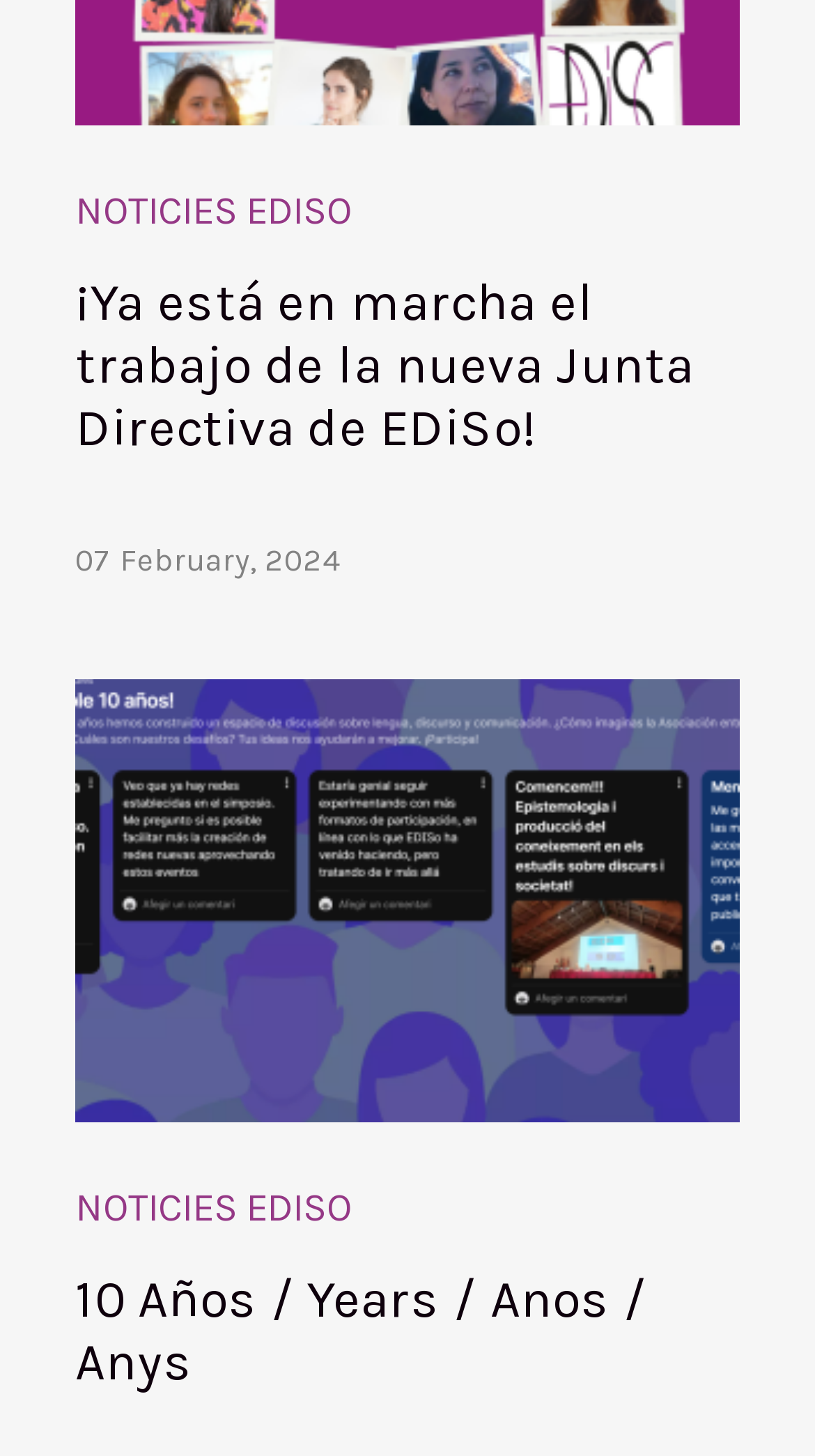Reply to the question below using a single word or brief phrase:
What is the title of the news article?

¡Ya está en marcha el trabajo de la nueva Junta Directiva de EDiSo!